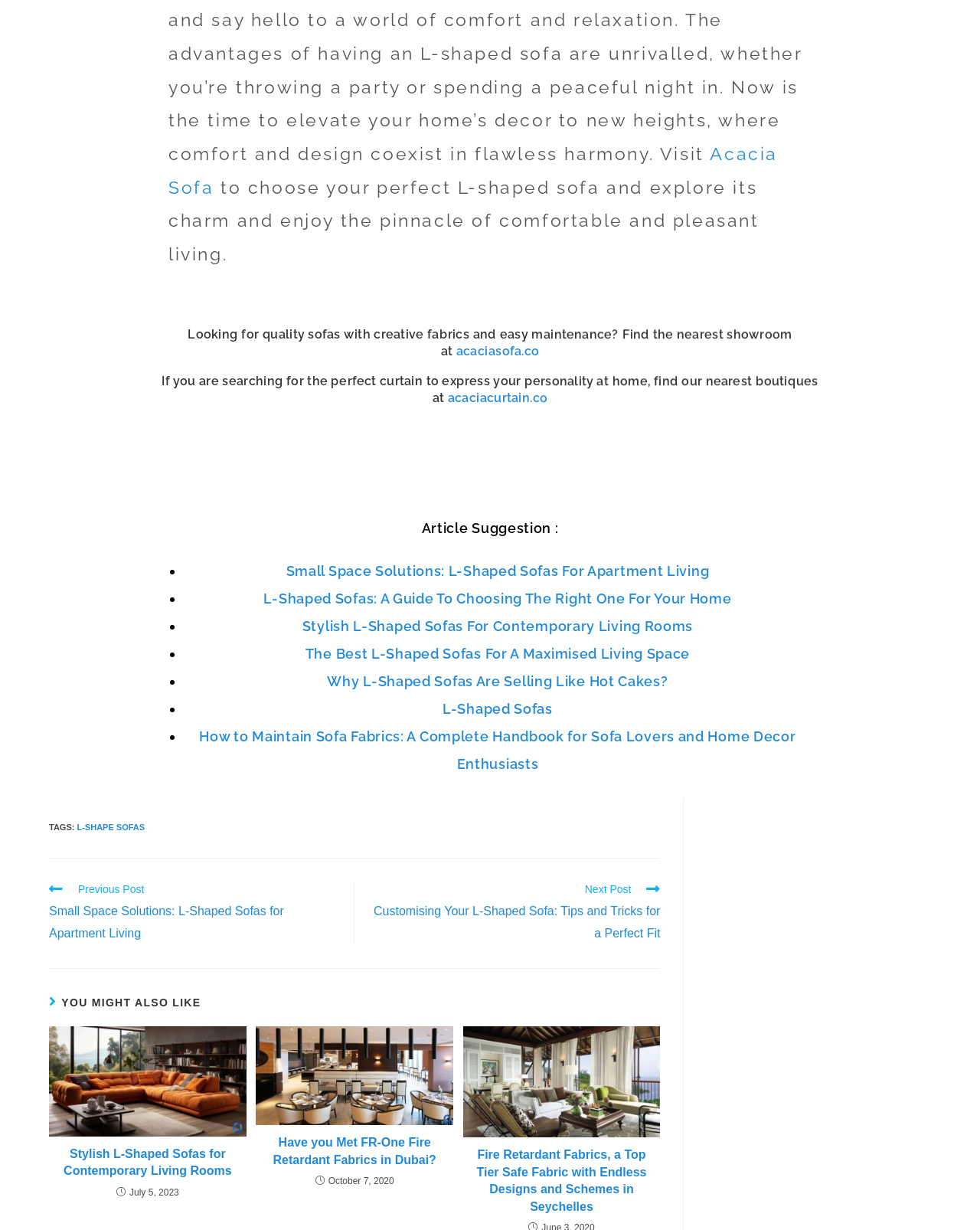What is the date of the article 'Have you Met FR-One Fire Retardant Fabrics in Dubai?'?
Examine the screenshot and reply with a single word or phrase.

October 7, 2020